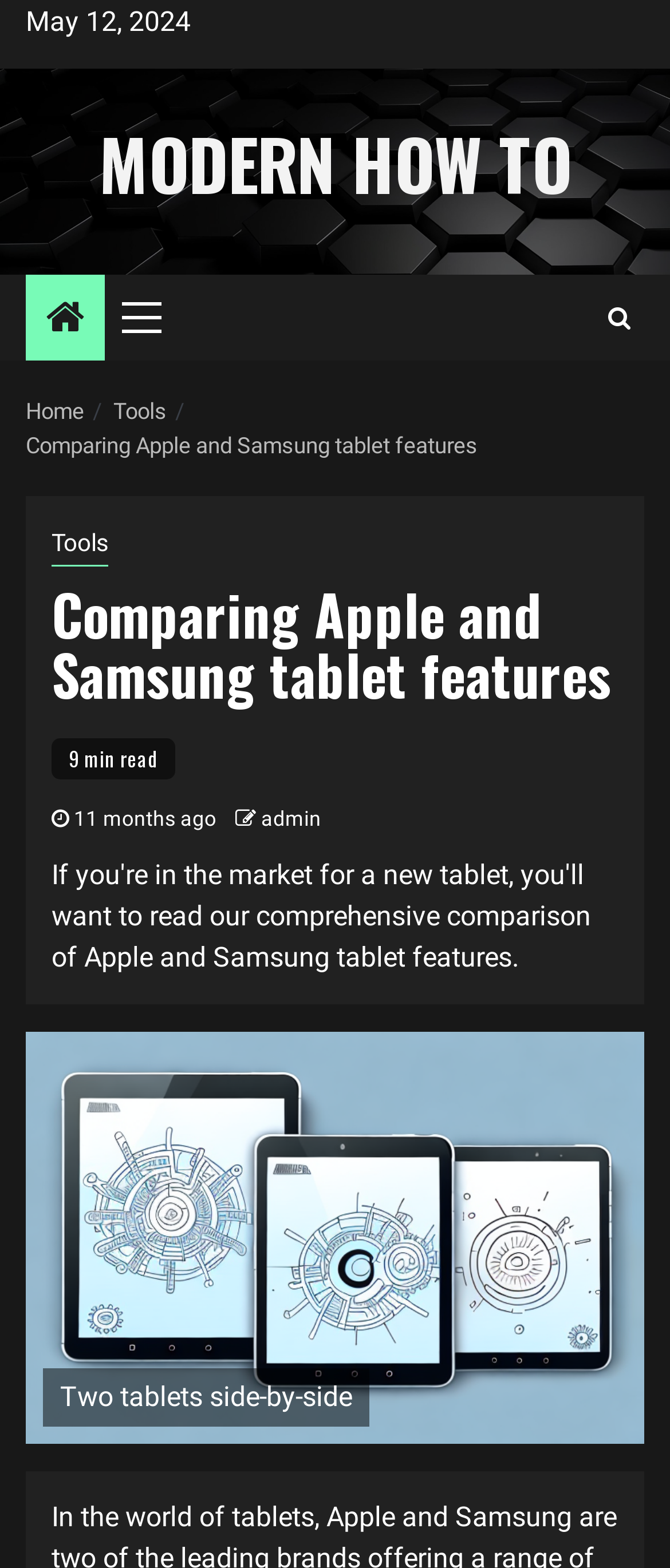Describe in detail what you see on the webpage.

The webpage is a comparison article about Apple and Samsung tablet features. At the top left, there is a date "May 12, 2024" displayed. Next to it, there is a link to the website's homepage "MODERN HOW TO" spanning almost the entire top section. Below the date, there is a small icon link and a "Primary Menu" button. On the top right, there is a search icon.

Below the top section, there is a navigation menu labeled "Breadcrumbs" that contains three links: "Home", "Tools", and the current article title "Comparing Apple and Samsung tablet features". The article title is also displayed as a heading in a larger font size below the navigation menu.

The article content starts with a brief summary, followed by a "9 min read" indicator and the publication date "11 months ago". The author's name "admin" is also displayed. The main content of the article is accompanied by an image of "Two tablets side-by-side" that takes up most of the page's width.